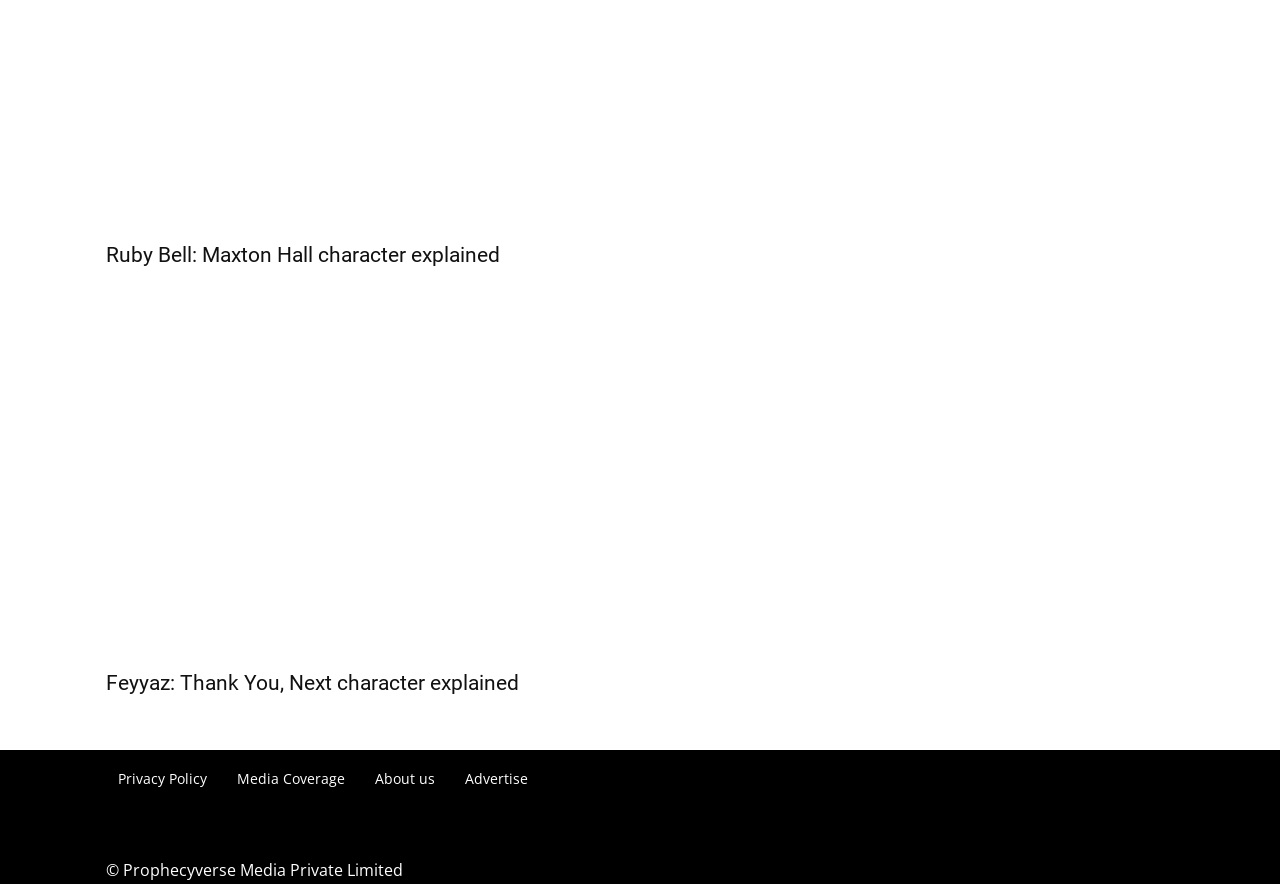Please provide a one-word or short phrase answer to the question:
What is the name of the character explained in the first heading?

Ruby Bell